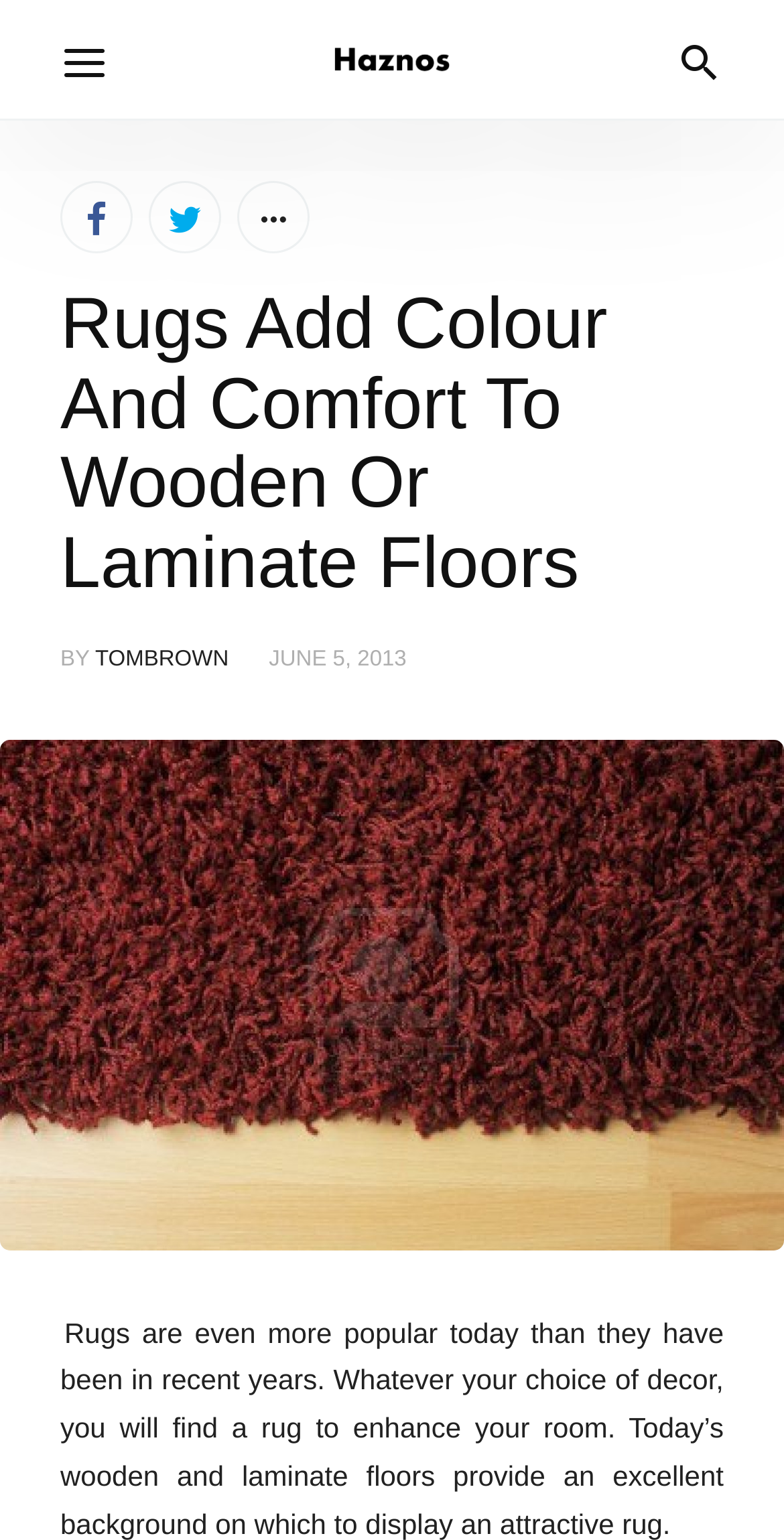Provide the bounding box coordinates for the area that should be clicked to complete the instruction: "Read more about the article".

[0.077, 0.855, 0.923, 1.0]